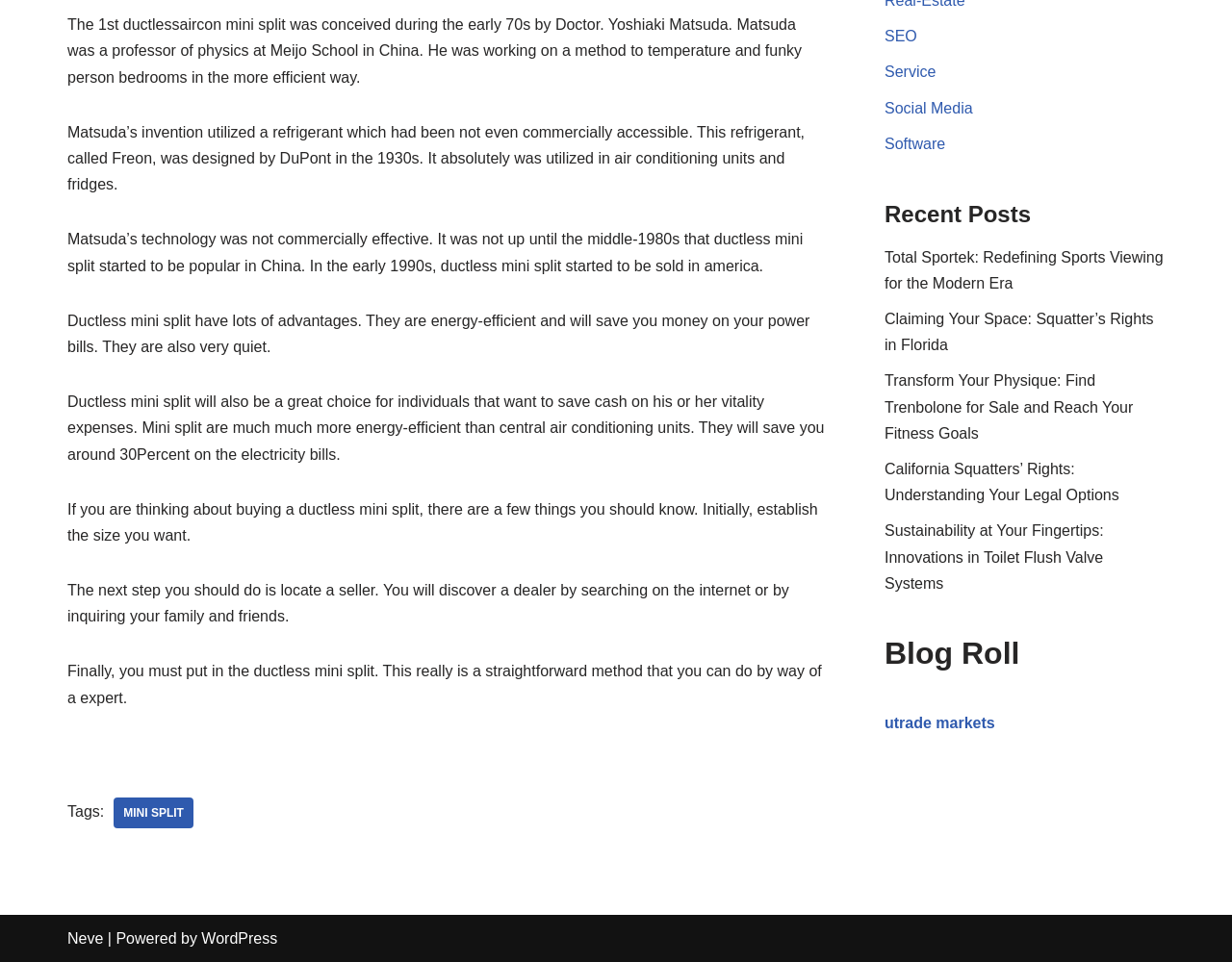Locate the UI element described by SEO and provide its bounding box coordinates. Use the format (top-left x, top-left y, bottom-right x, bottom-right y) with all values as floating point numbers between 0 and 1.

[0.718, 0.029, 0.744, 0.046]